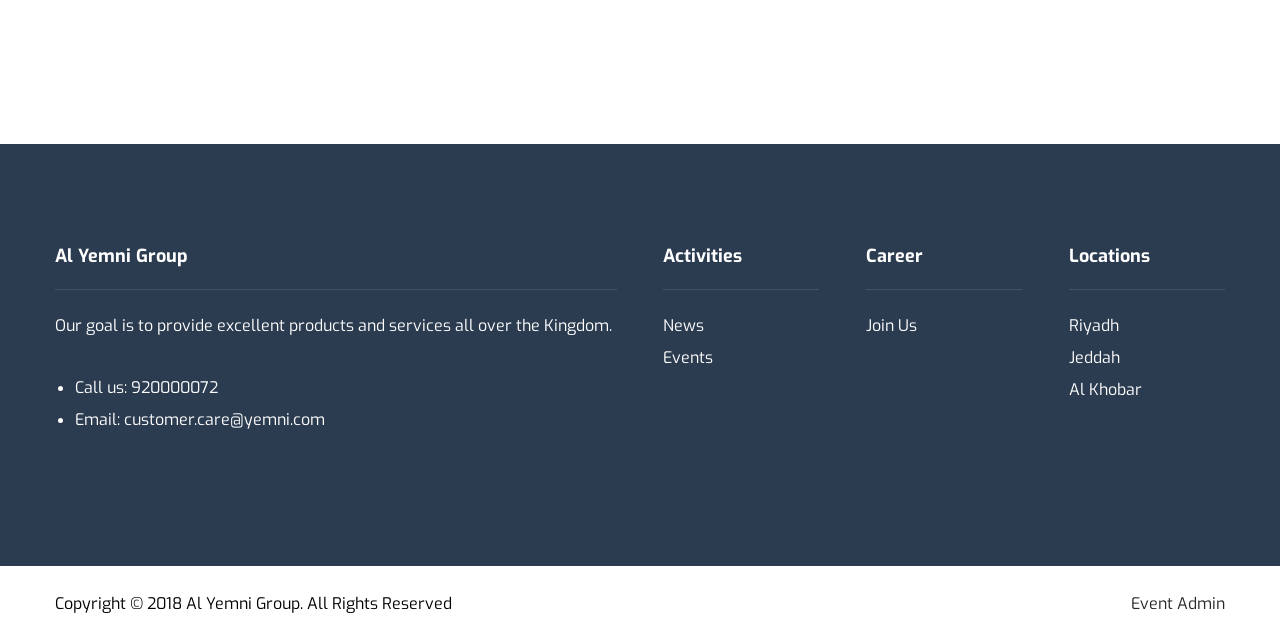Carefully examine the image and provide an in-depth answer to the question: How can I contact Al Yemni Group?

The contact information is provided in the list markers, where it says 'Call us:' with a link to the phone number '920000072' and 'Email:' with a link to the email address 'customer.care@yemni.com'.